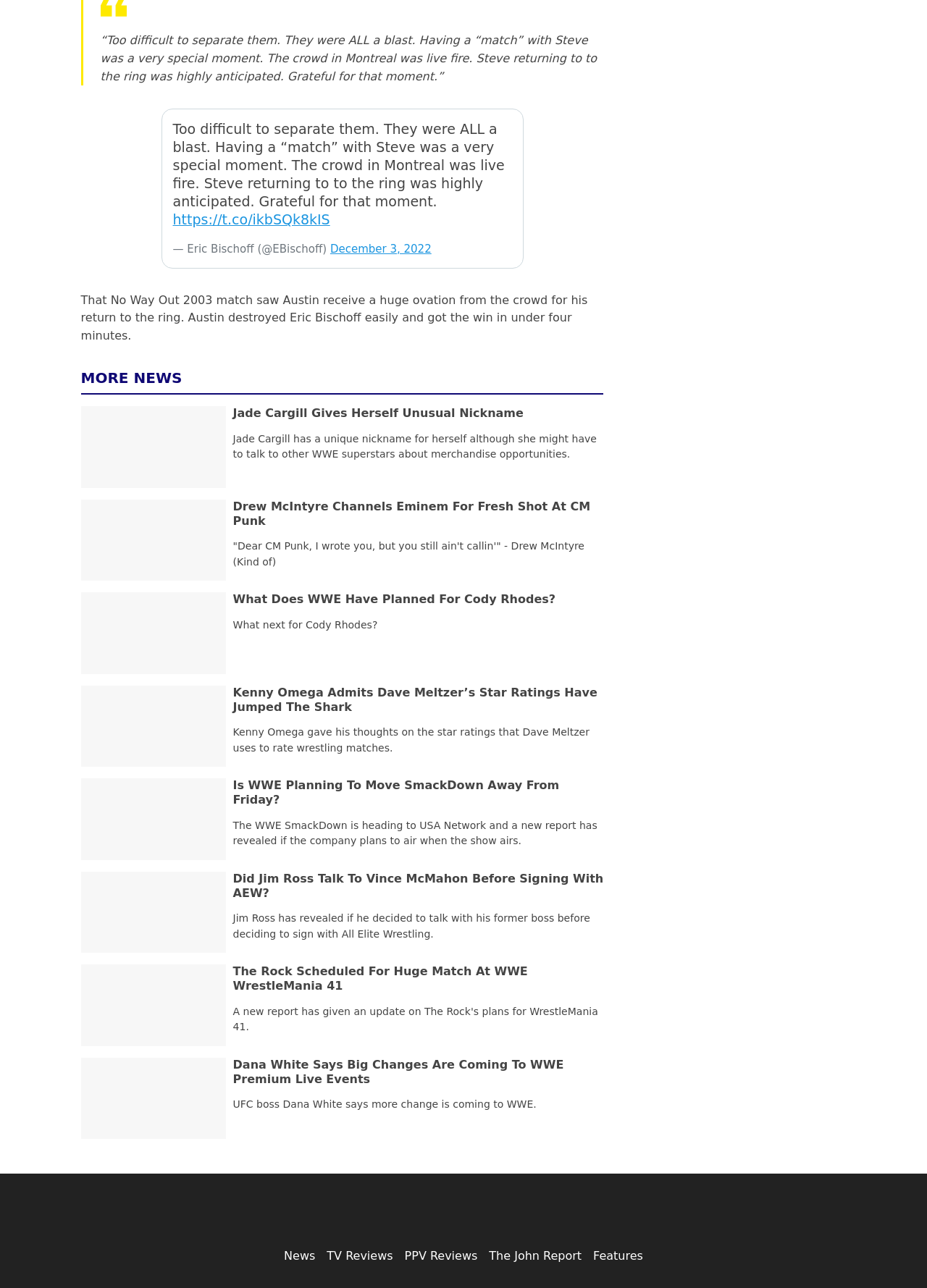Find the bounding box coordinates for the area that must be clicked to perform this action: "Navigate to the News page".

[0.306, 0.969, 0.34, 0.98]